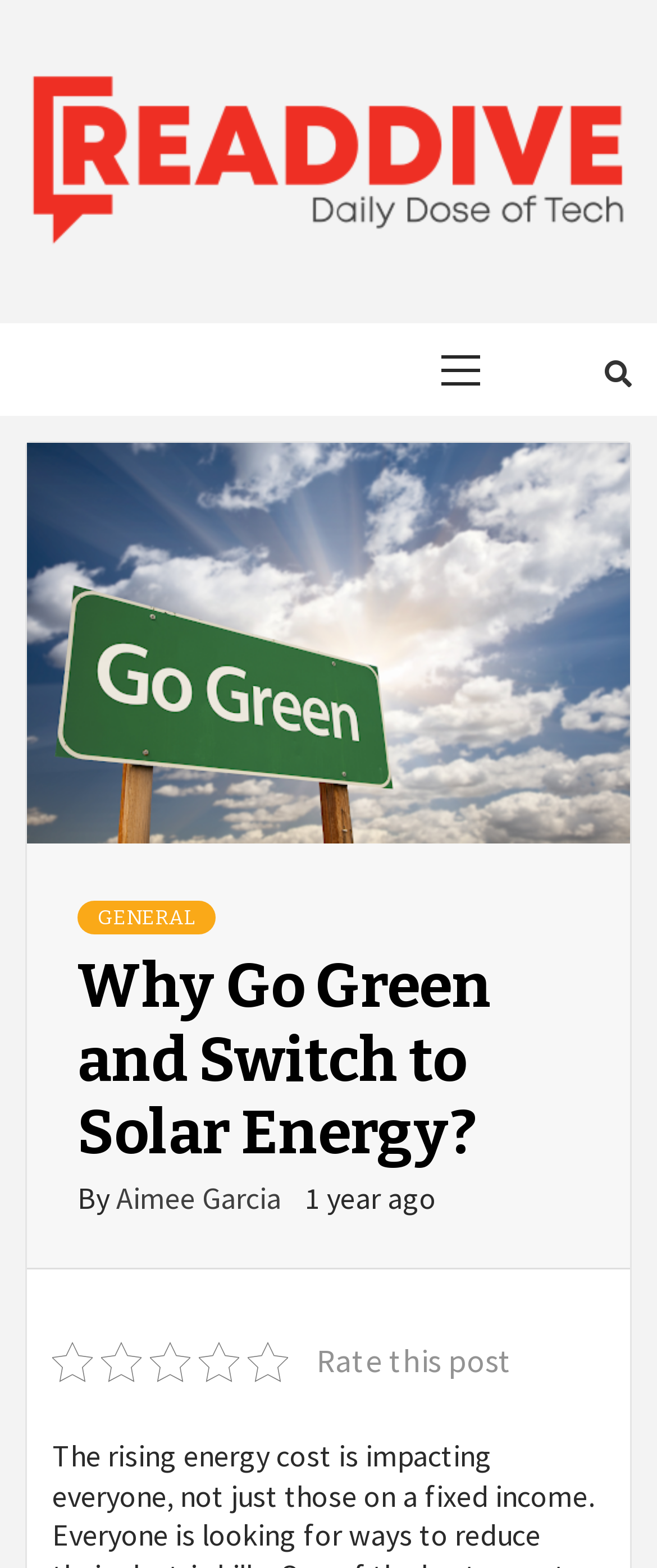Use a single word or phrase to answer the question: What is the primary menu item?

Primary Menu